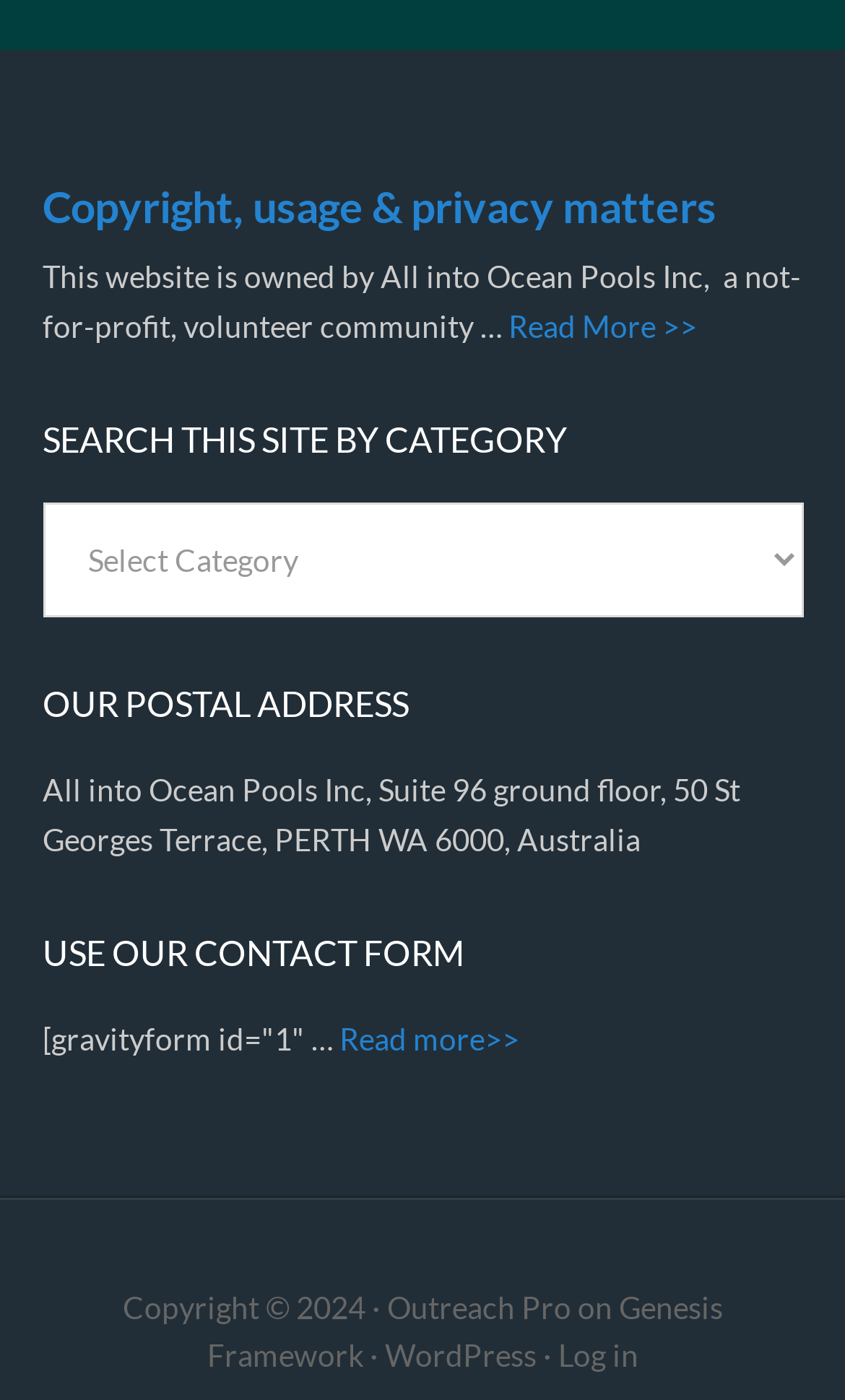Please provide the bounding box coordinates in the format (top-left x, top-left y, bottom-right x, bottom-right y). Remember, all values are floating point numbers between 0 and 1. What is the bounding box coordinate of the region described as: Copyright, usage & privacy matters

[0.05, 0.129, 0.847, 0.166]